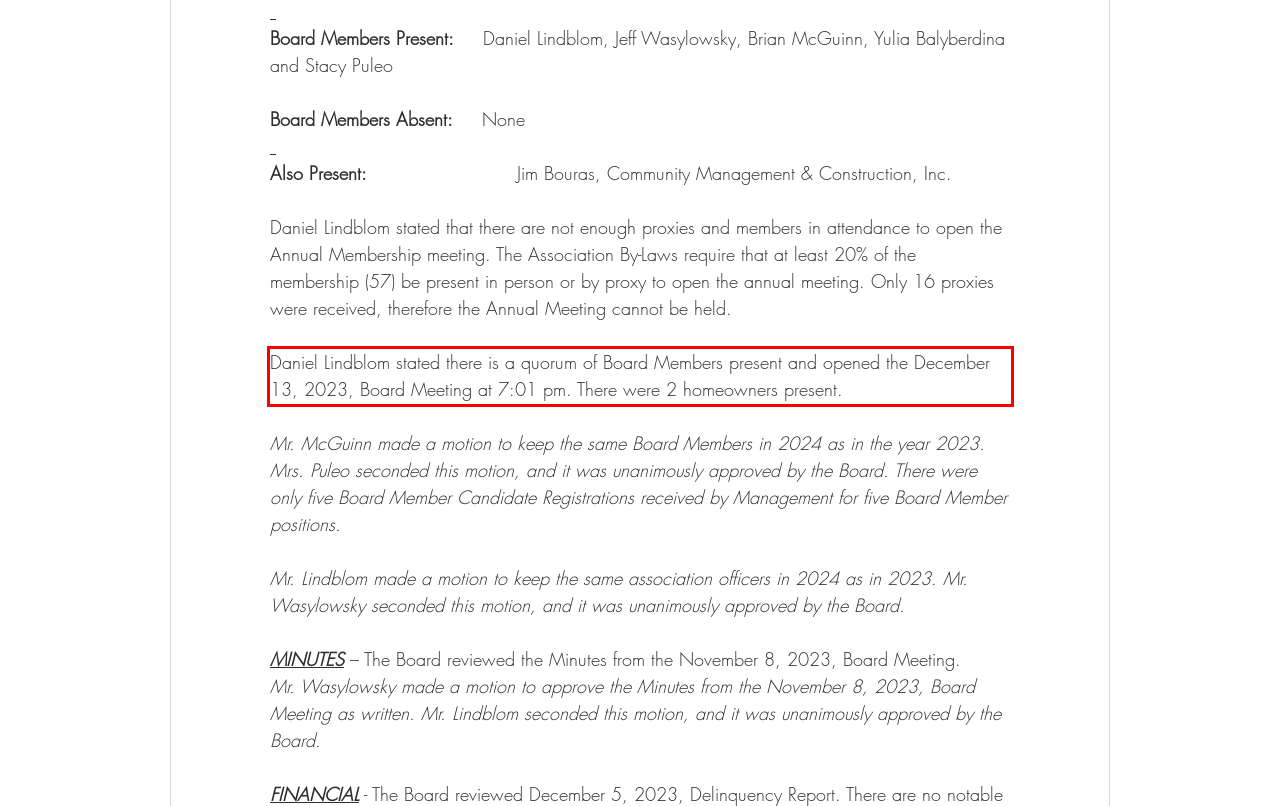Please analyze the provided webpage screenshot and perform OCR to extract the text content from the red rectangle bounding box.

Daniel Lindblom stated there is a quorum of Board Members present and opened the December 13, 2023, Board Meeting at 7:01 pm. There were 2 homeowners present.